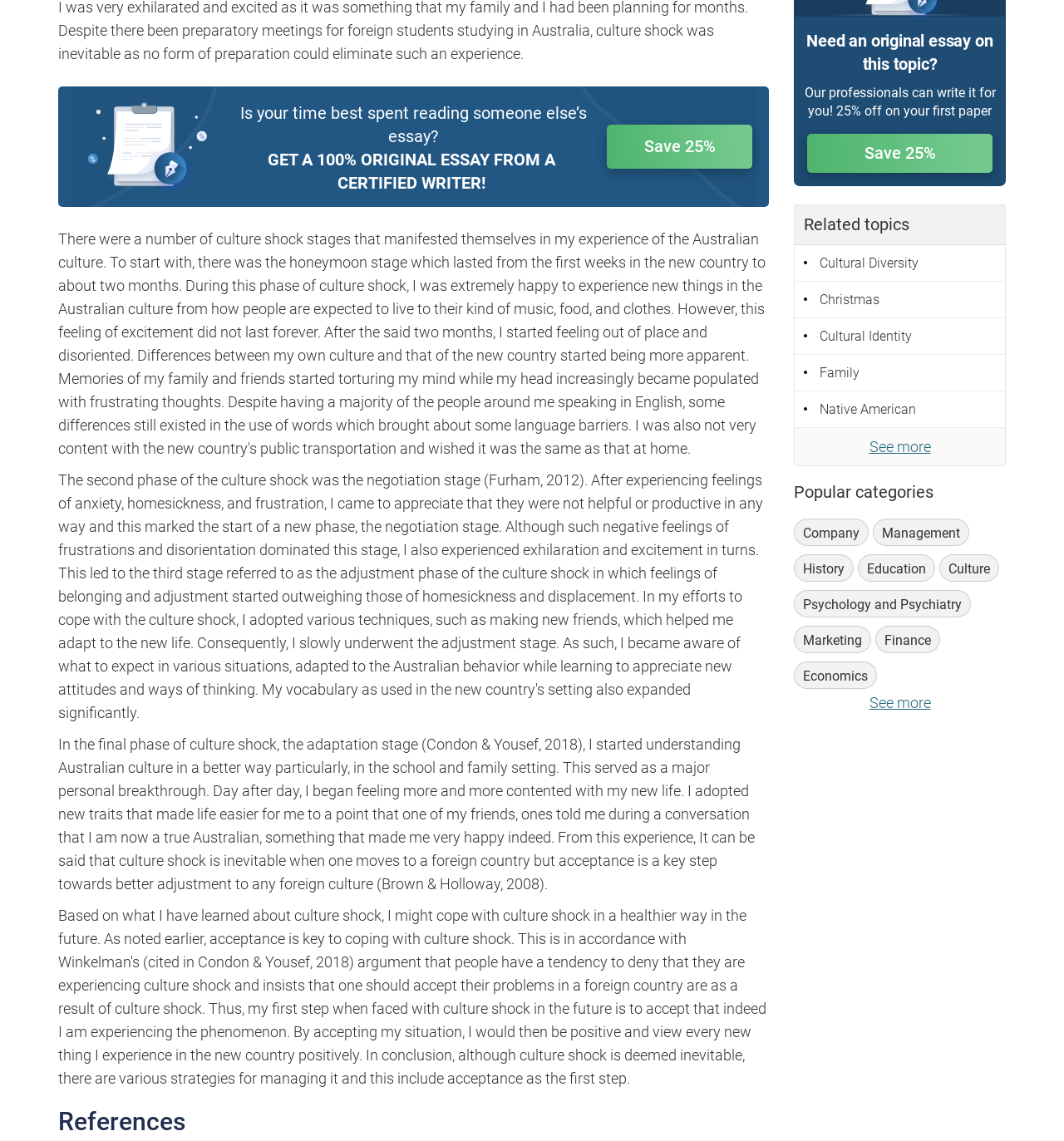Using the element description: "Family", determine the bounding box coordinates for the specified UI element. The coordinates should be four float numbers between 0 and 1, [left, top, right, bottom].

[0.747, 0.311, 0.945, 0.343]